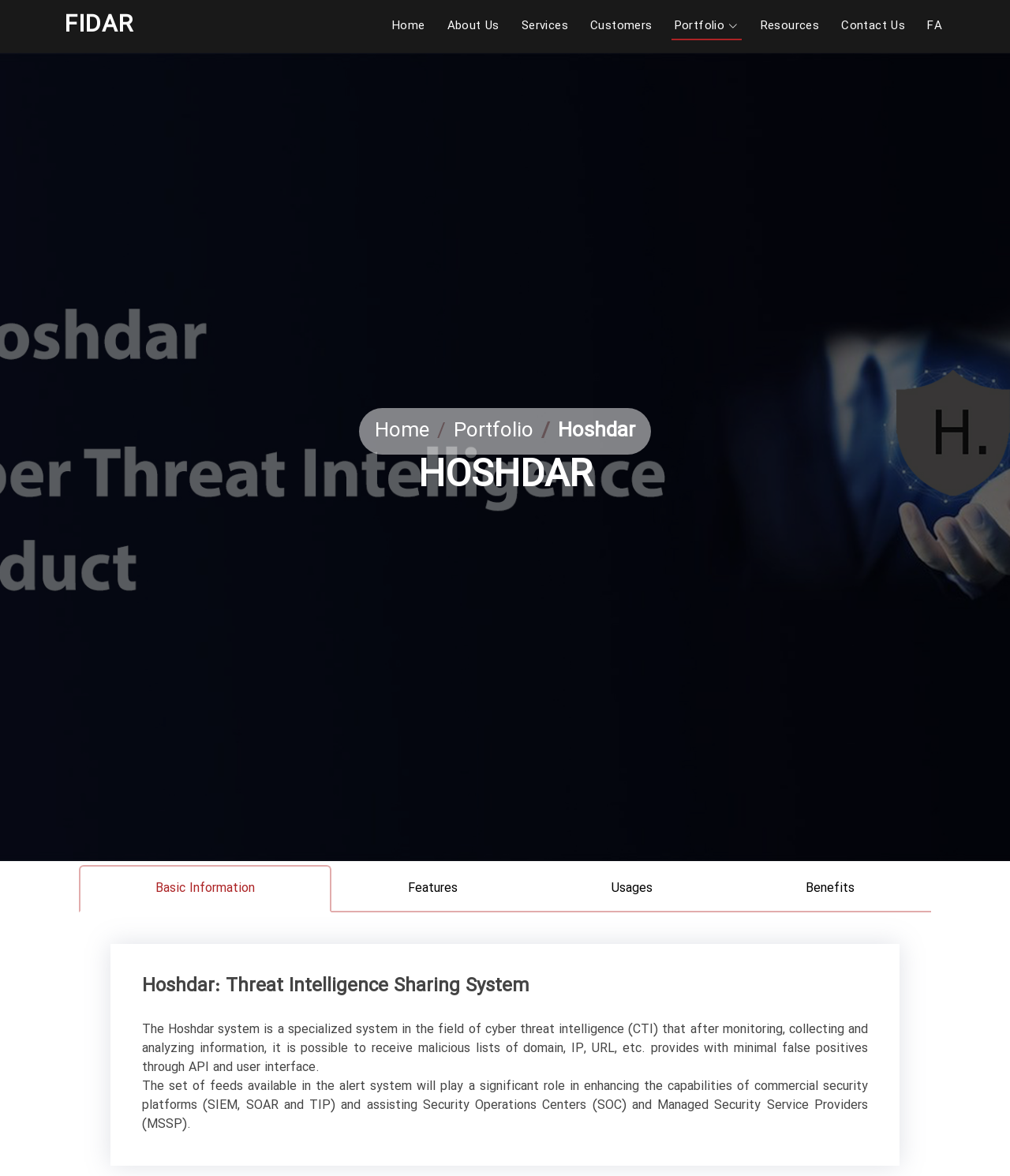Locate the bounding box coordinates of the element that should be clicked to execute the following instruction: "View Portfolio".

[0.665, 0.015, 0.734, 0.03]